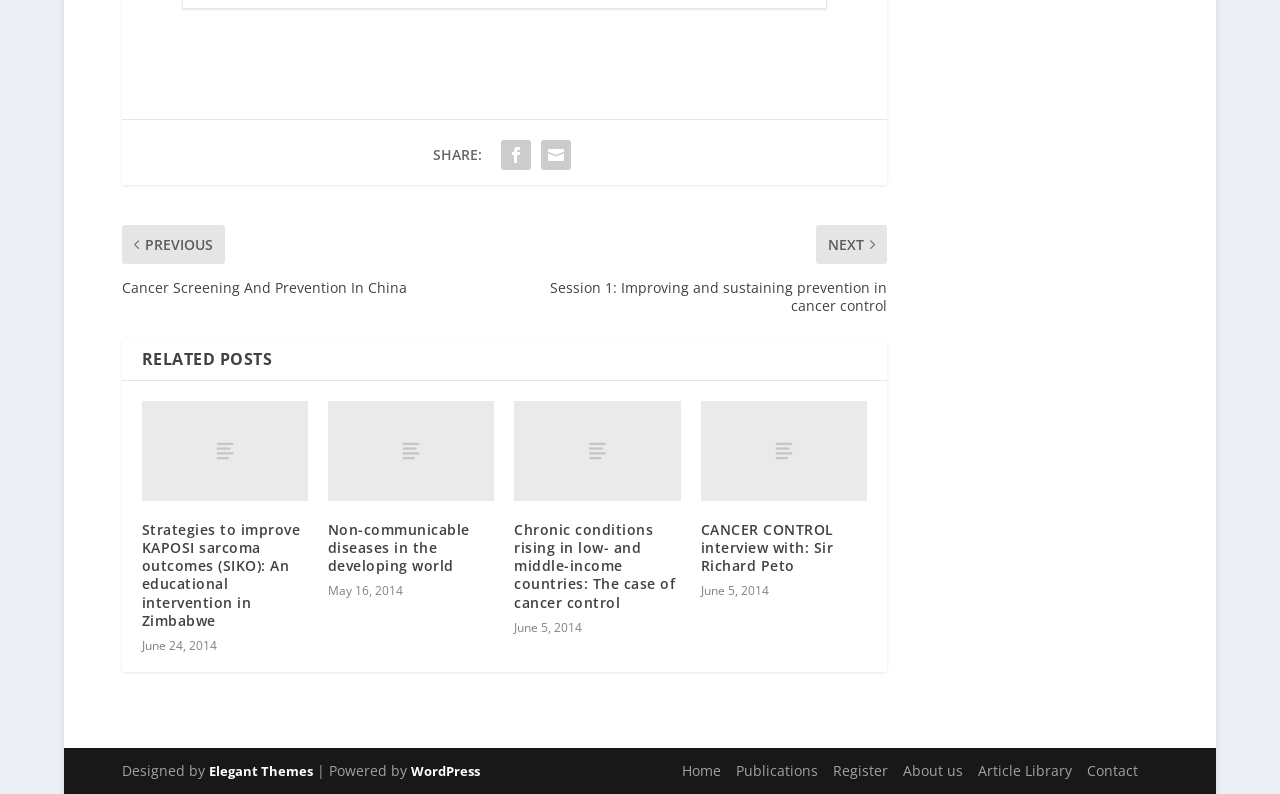Determine the bounding box coordinates for the area that needs to be clicked to fulfill this task: "View related post 'Strategies to improve KAPOSI sarcoma outcomes'". The coordinates must be given as four float numbers between 0 and 1, i.e., [left, top, right, bottom].

[0.111, 0.512, 0.241, 0.638]